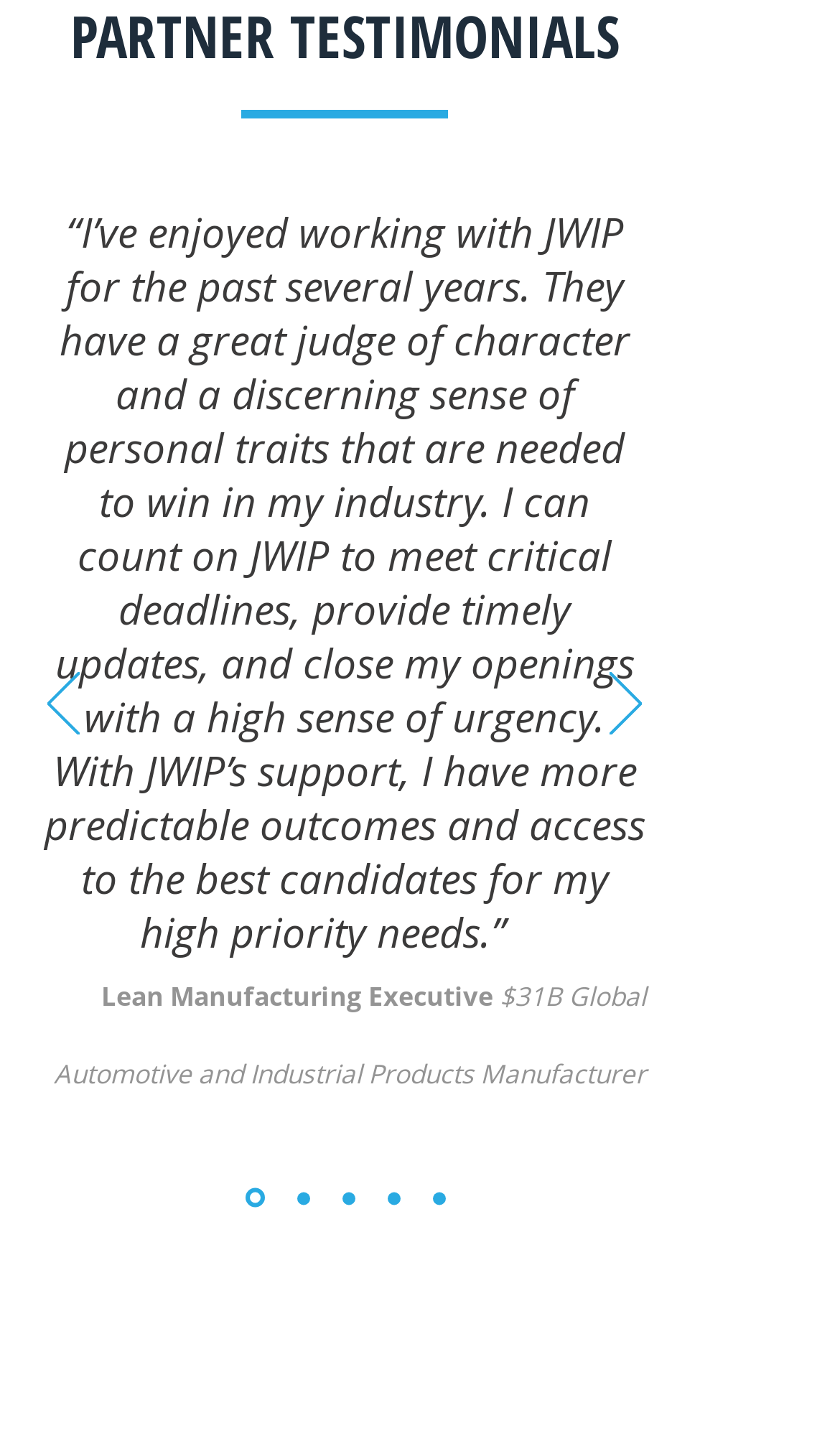How many slides are available in the slideshow?
Craft a detailed and extensive response to the question.

The navigation links below the slideshow region have five links, each with a similar name 'Copy of Copy of Slide 1', suggesting that there are five slides available in the slideshow.